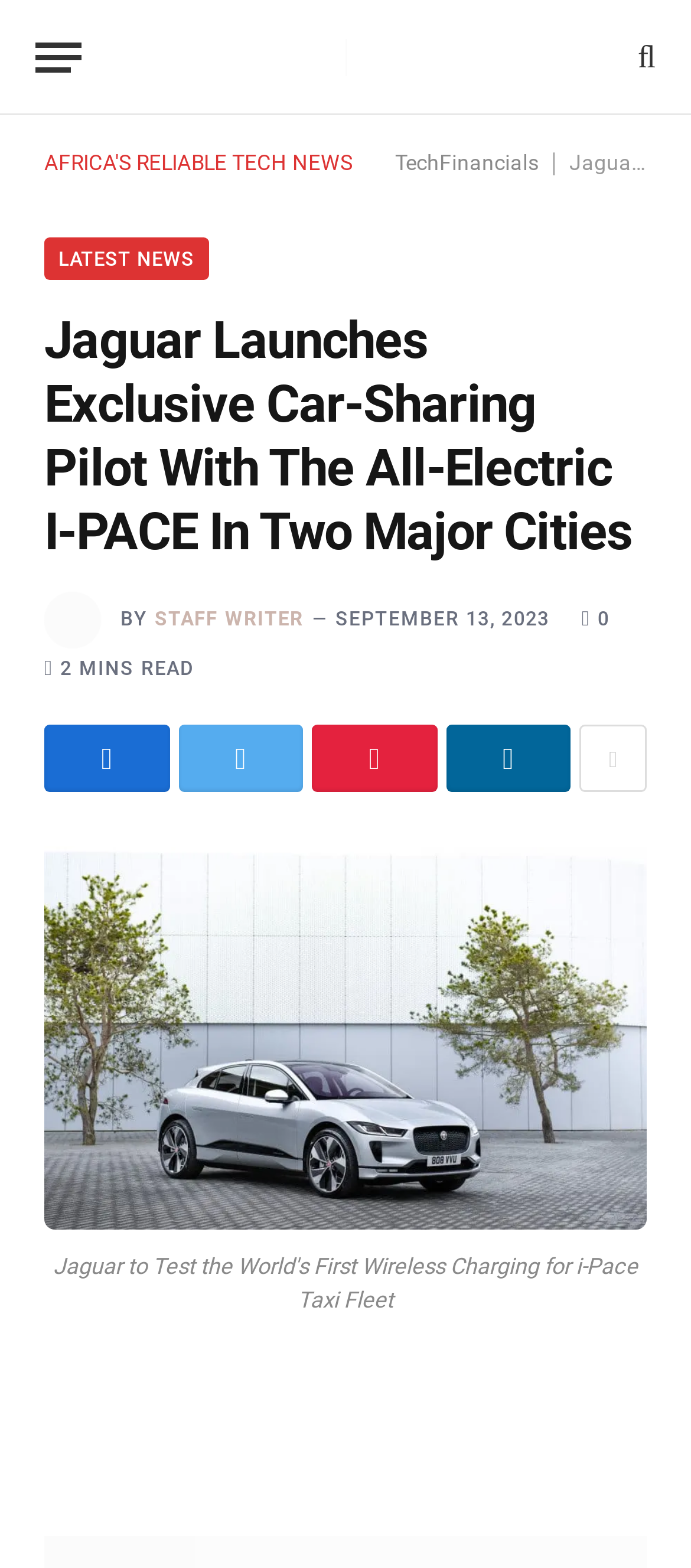Generate a comprehensive description of the contents of the webpage.

The webpage appears to be a news article about Jaguar's exclusive car-sharing pilot program. At the top left corner, there is a button labeled "Menu". Next to it, on the top right corner, there is a link to "TechFinancials" accompanied by an image with the same name. 

Below the top section, there is a horizontal line of links and icons. On the left side, there is a link to "LATEST NEWS". On the right side, there are several social media icons, including Facebook, Twitter, LinkedIn, and others.

The main content of the webpage is a news article with the title "Jaguar Launches Exclusive Car-Sharing Pilot With The All-Electric I-PACE In Two Major Cities". The title is followed by an image of the author, "Staff Writer", and the publication date, "SEPTEMBER 13, 2023". 

Below the title, there is a brief summary of the article, which mentions Jaguar's transition to become a leading provider of luxury experiences and its announcement of an exclusive mobility scheme for residents of high-end apartments in major cities. 

On the right side of the article, there is a section with a "2 MINS READ" label, indicating the estimated time it takes to read the article. Below it, there are several social media sharing icons.

At the bottom of the webpage, there is a related news article titled "Jaguar to Test the World's First Wireless Charging for i-Pace Taxi Fleet", accompanied by an image.